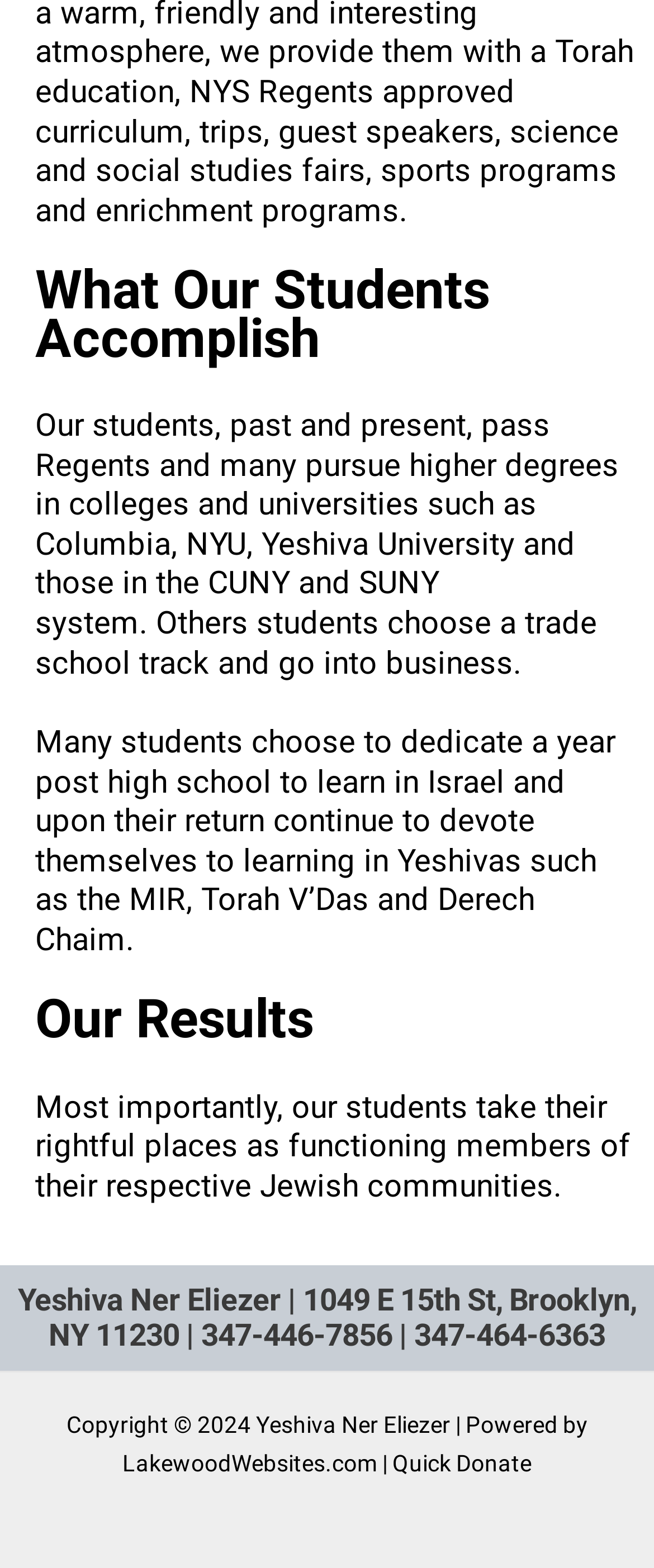What is the name of the company that powered the website?
Could you answer the question with a detailed and thorough explanation?

The company that powered the website is mentioned in the footer section, which is 'Powered by LakewoodWebsites.com'.